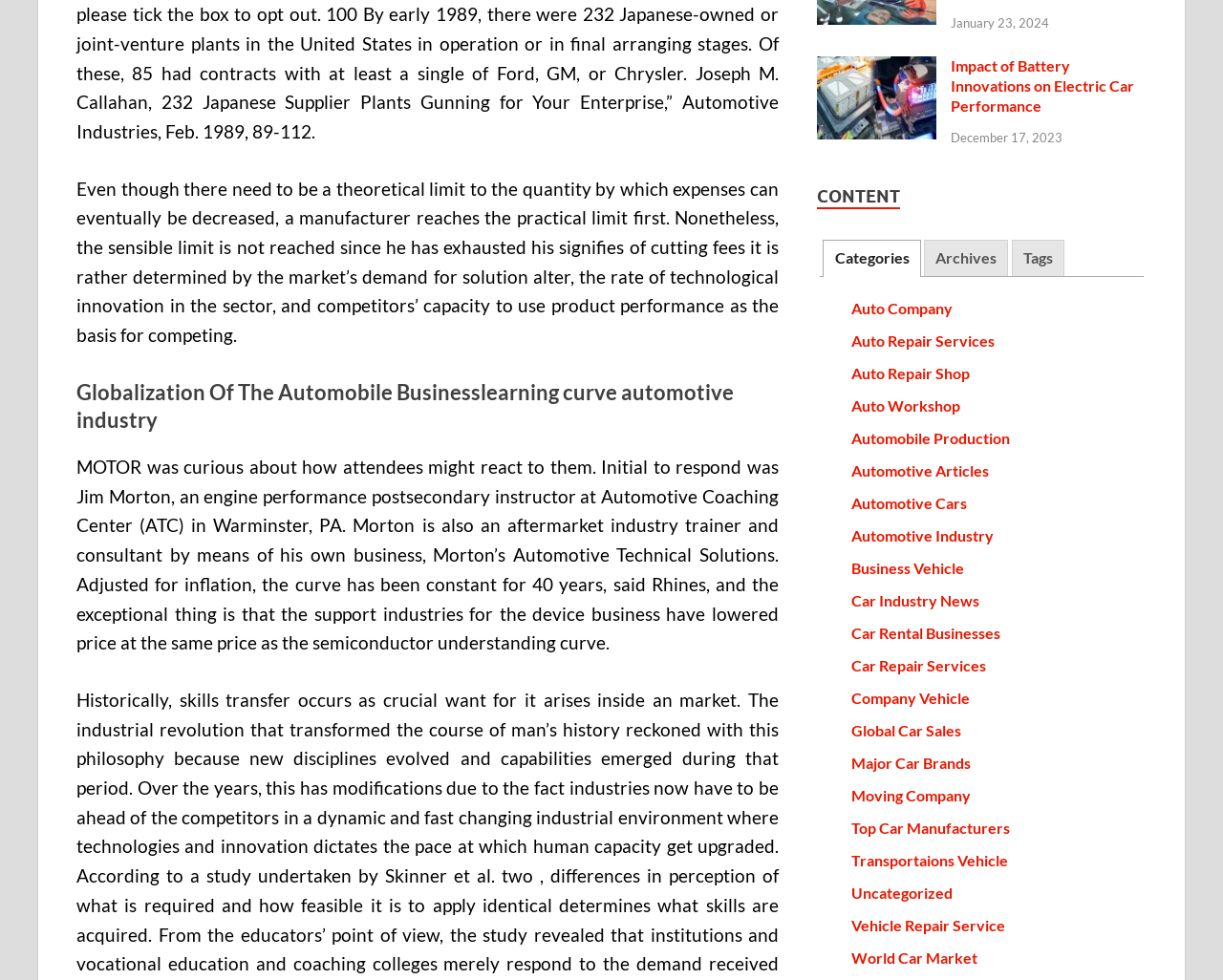Please determine the bounding box coordinates of the element to click on in order to accomplish the following task: "Click on the 'Auto Company' link". Ensure the coordinates are four float numbers ranging from 0 to 1, i.e., [left, top, right, bottom].

[0.696, 0.305, 0.779, 0.323]